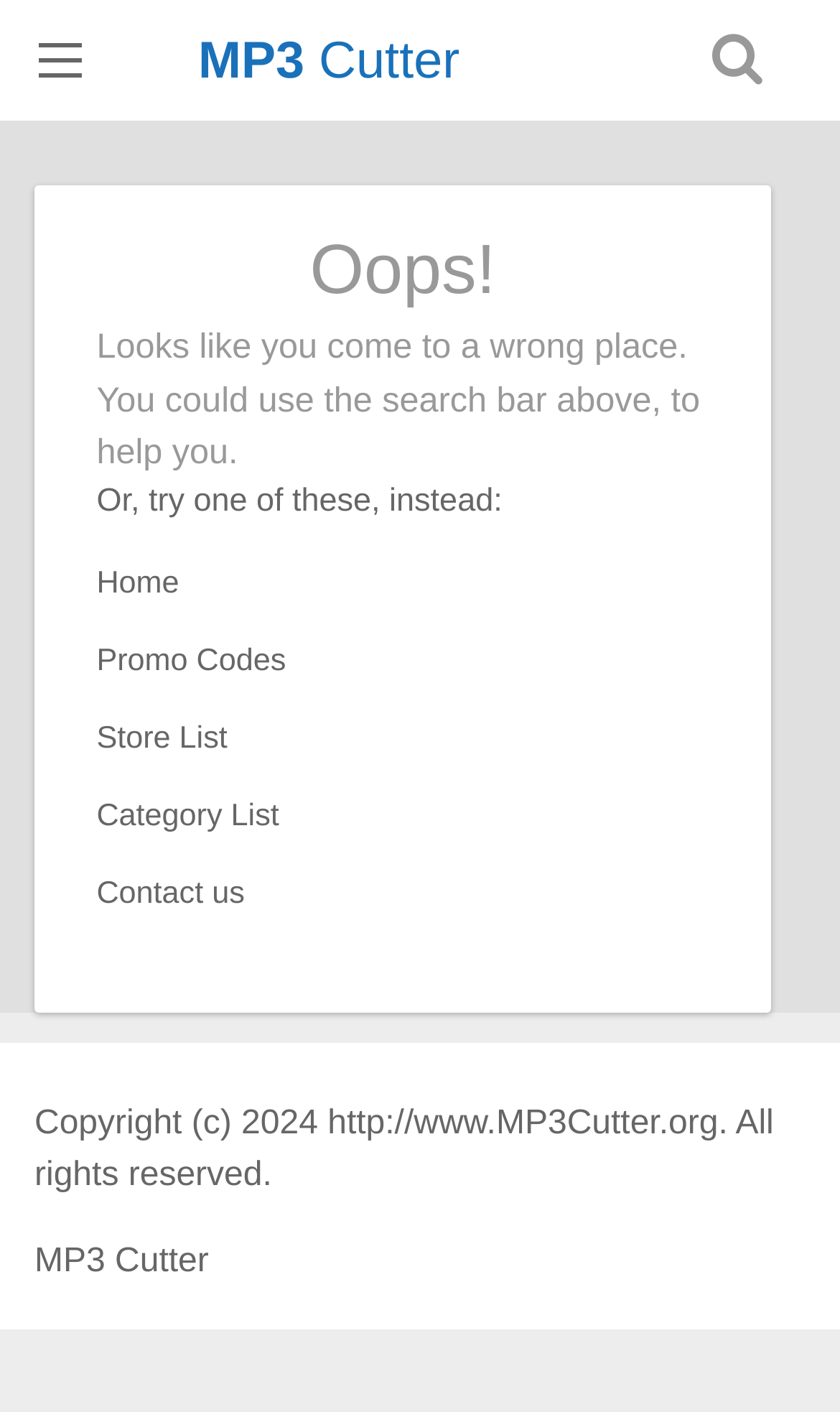Can you identify the bounding box coordinates of the clickable region needed to carry out this instruction: 'go to home page'? The coordinates should be four float numbers within the range of 0 to 1, stated as [left, top, right, bottom].

[0.115, 0.401, 0.213, 0.425]